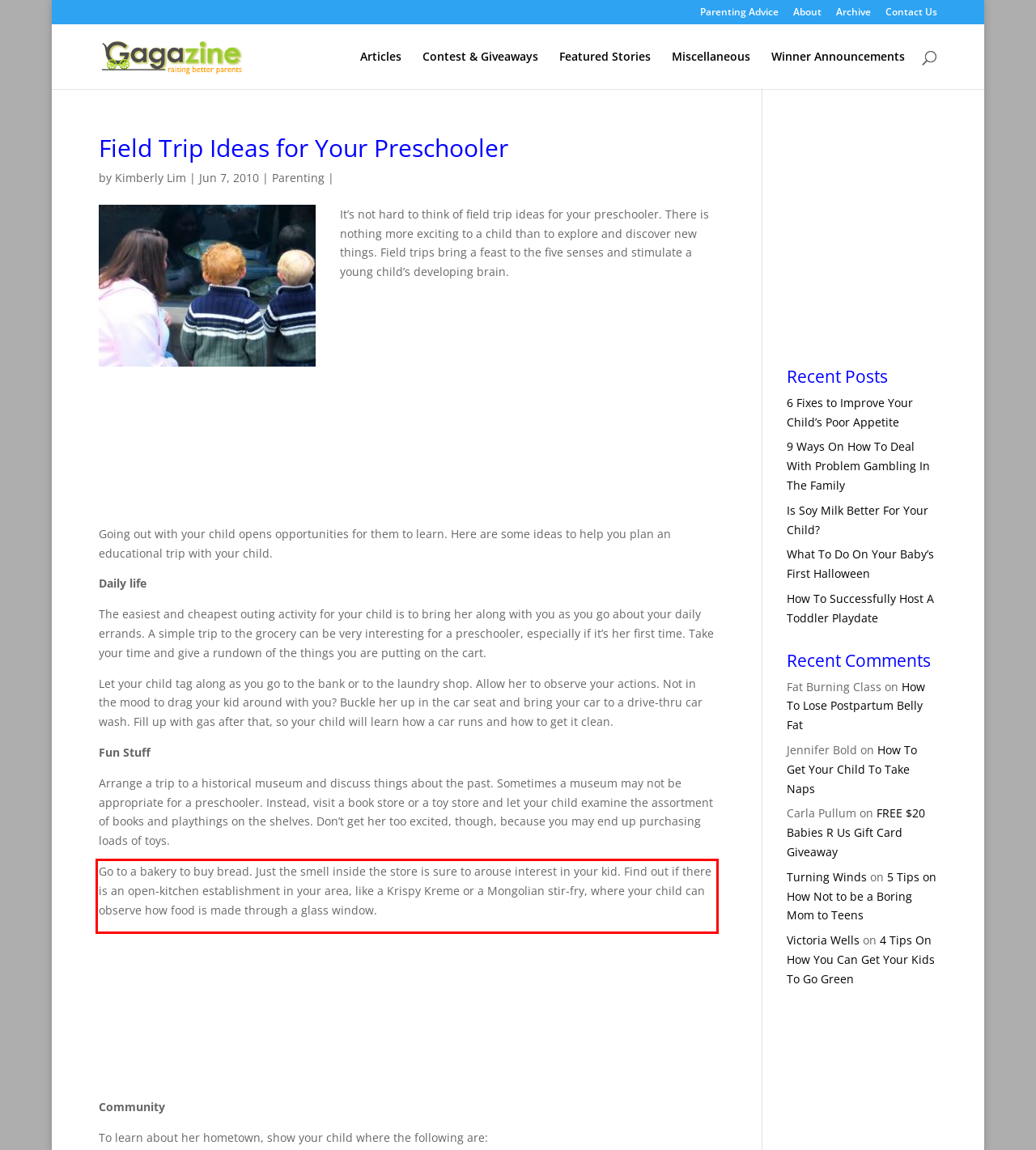Please look at the screenshot provided and find the red bounding box. Extract the text content contained within this bounding box.

Go to a bakery to buy bread. Just the smell inside the store is sure to arouse interest in your kid. Find out if there is an open-kitchen establishment in your area, like a Krispy Kreme or a Mongolian stir-fry, where your child can observe how food is made through a glass window.